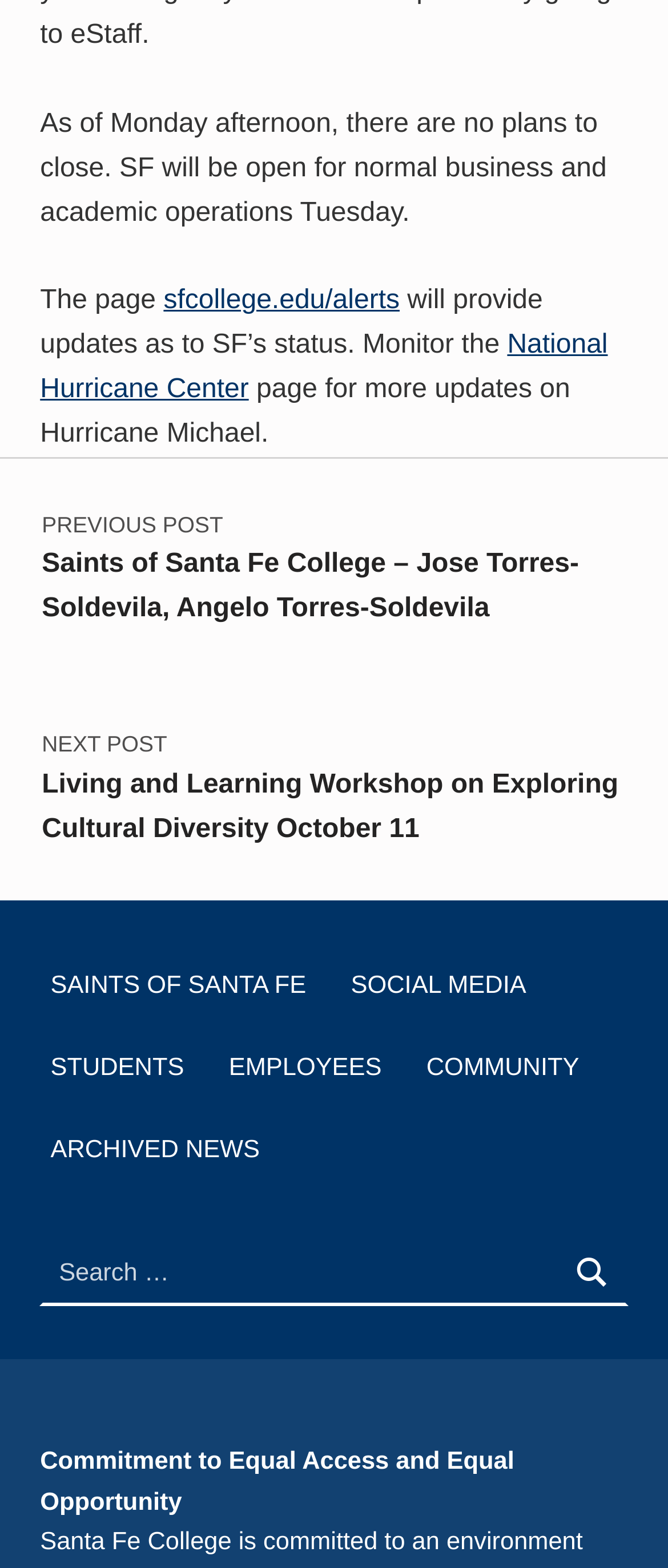Pinpoint the bounding box coordinates of the area that should be clicked to complete the following instruction: "visit previous post". The coordinates must be given as four float numbers between 0 and 1, i.e., [left, top, right, bottom].

[0.063, 0.294, 0.937, 0.433]